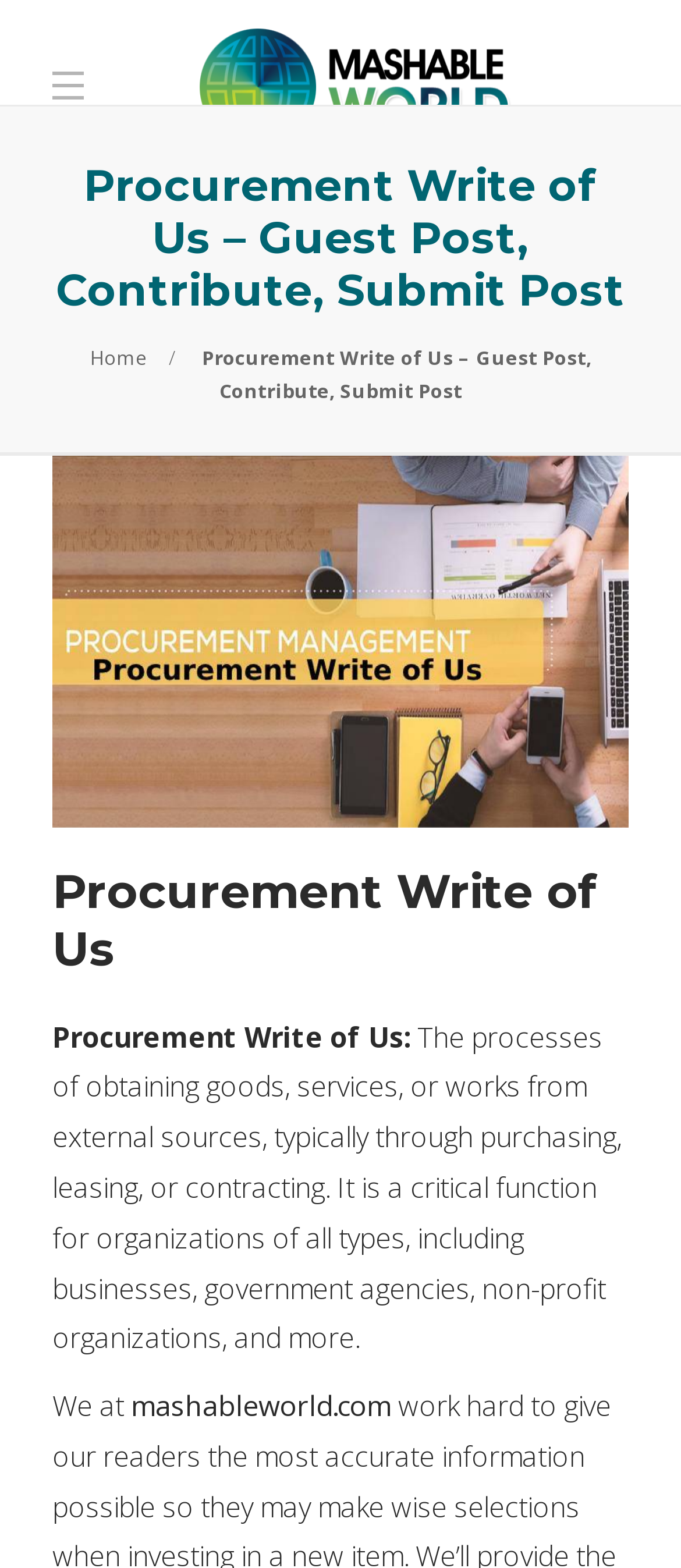What is procurement?
Analyze the image and provide a thorough answer to the question.

Based on the webpage, procurement is defined as the processes of obtaining goods, services, or works from external sources, typically through purchasing, leasing, or contracting. It is a critical function for organizations of all types, including businesses, government agencies, non-profit organizations, and more.